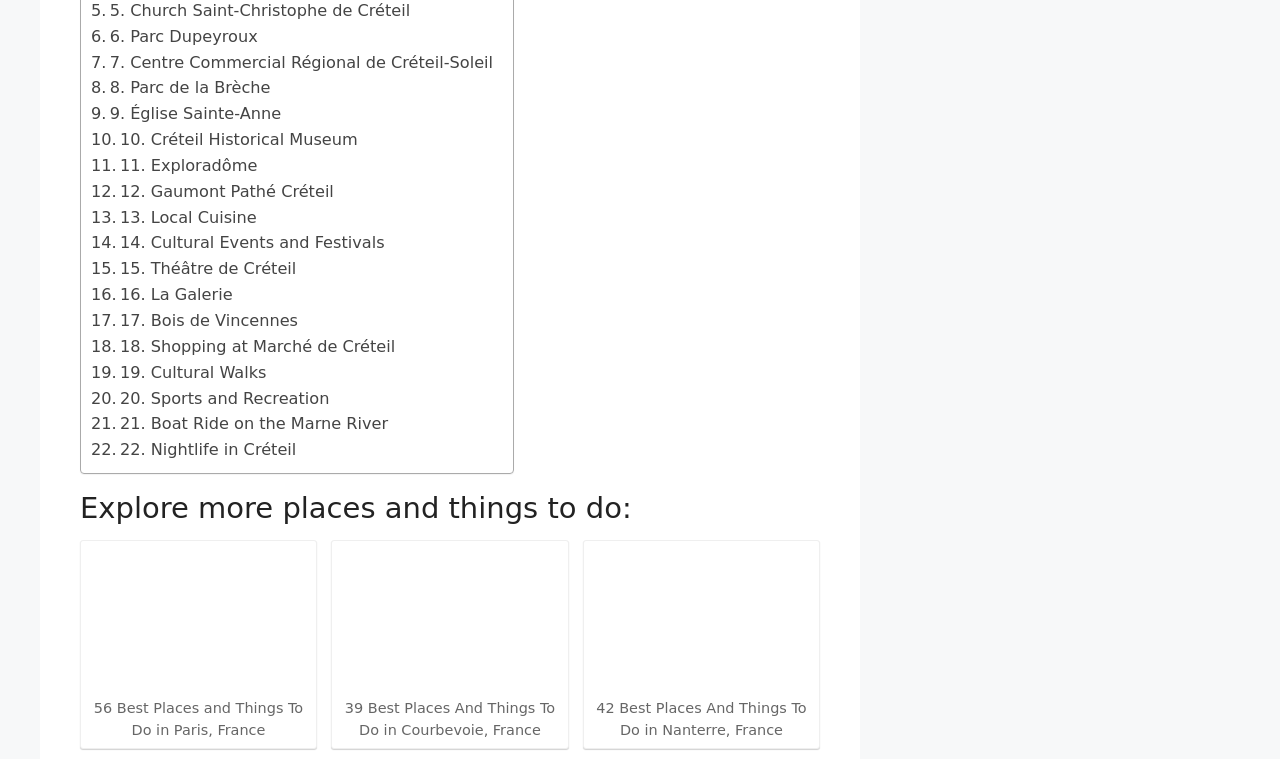From the webpage screenshot, predict the bounding box coordinates (top-left x, top-left y, bottom-right x, bottom-right y) for the UI element described here: 14. Cultural Events and Festivals

[0.071, 0.304, 0.3, 0.338]